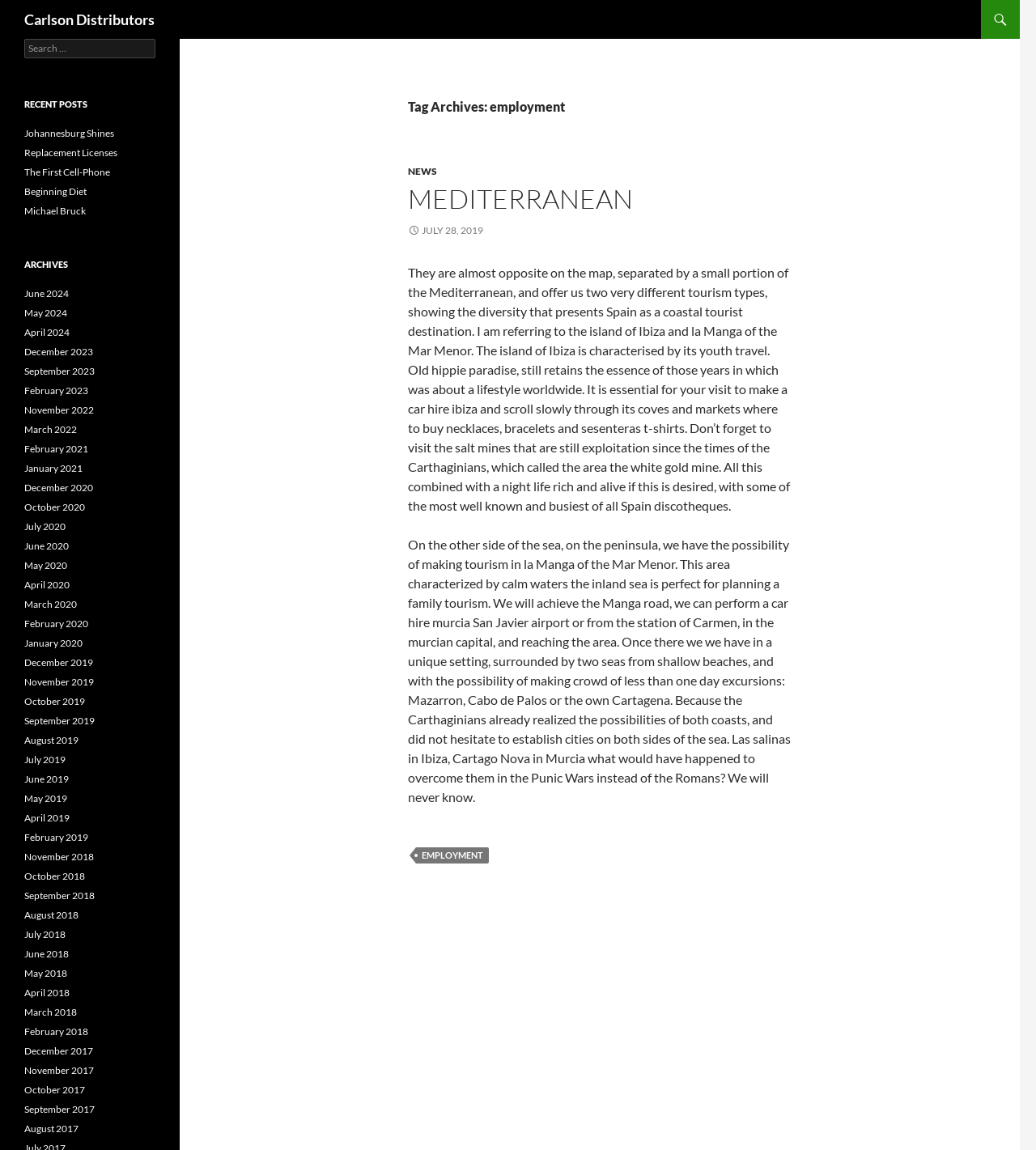Kindly determine the bounding box coordinates of the area that needs to be clicked to fulfill this instruction: "Go to employment page".

[0.402, 0.737, 0.472, 0.751]